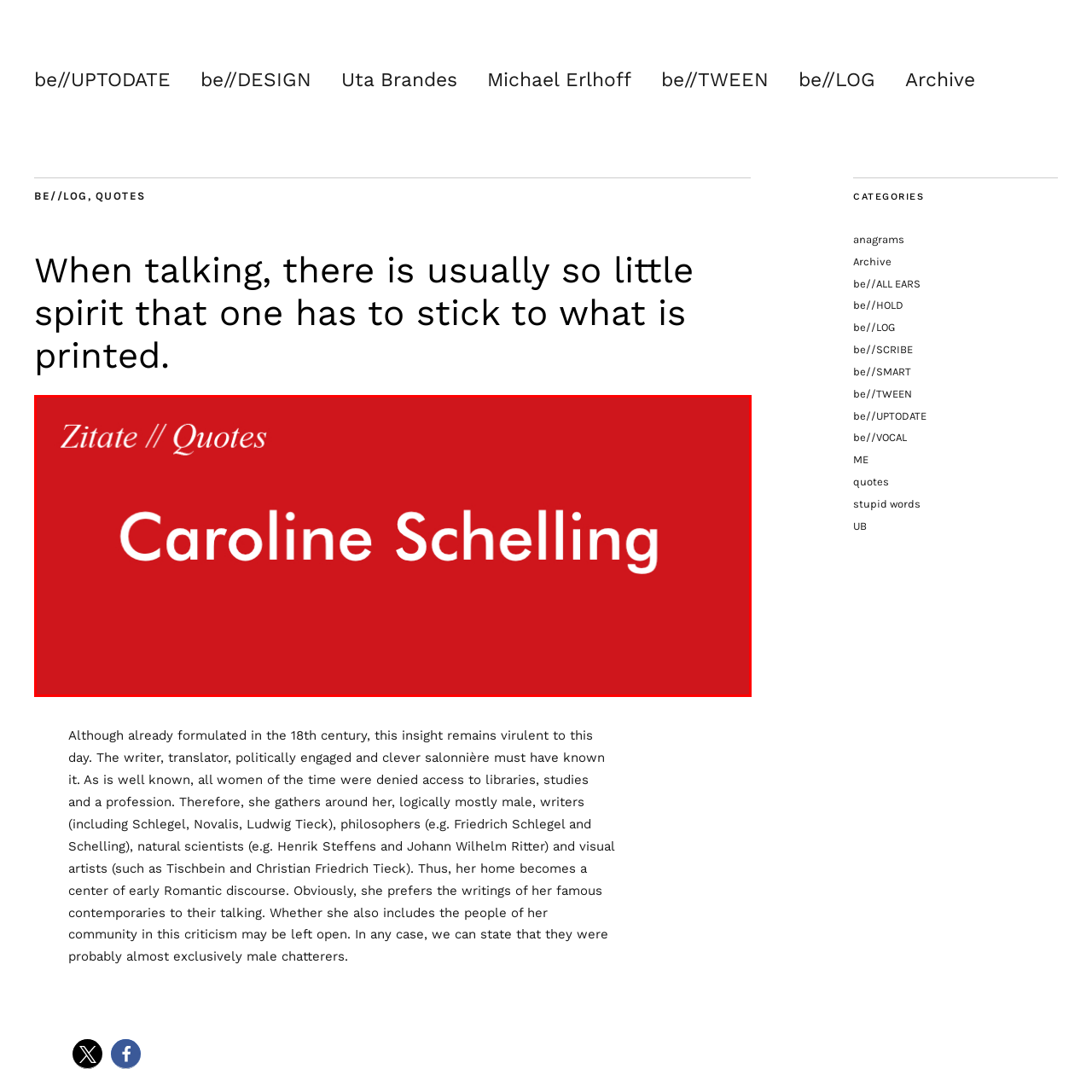Offer an in-depth description of the scene contained in the red rectangle.

The image features a bold, minimalistic design with a striking red background and large, white text. It highlights the name "Caroline Schelling," emphasizing her significance within the context of the accompanying content. Above the name, in a smaller font, the words "Zitate // Quotes" are displayed, indicating that this section pertains to quotes attributed to Schelling. The overall aesthetic combines simplicity with impactful visual elements, drawing attention to the prominent figure of Caroline Schelling, who was an influential writer, translator, and salonnière in the 18th century. This layout reflects the thematic focus on literary and philosophical dialogues that characterized her intellectual environment.